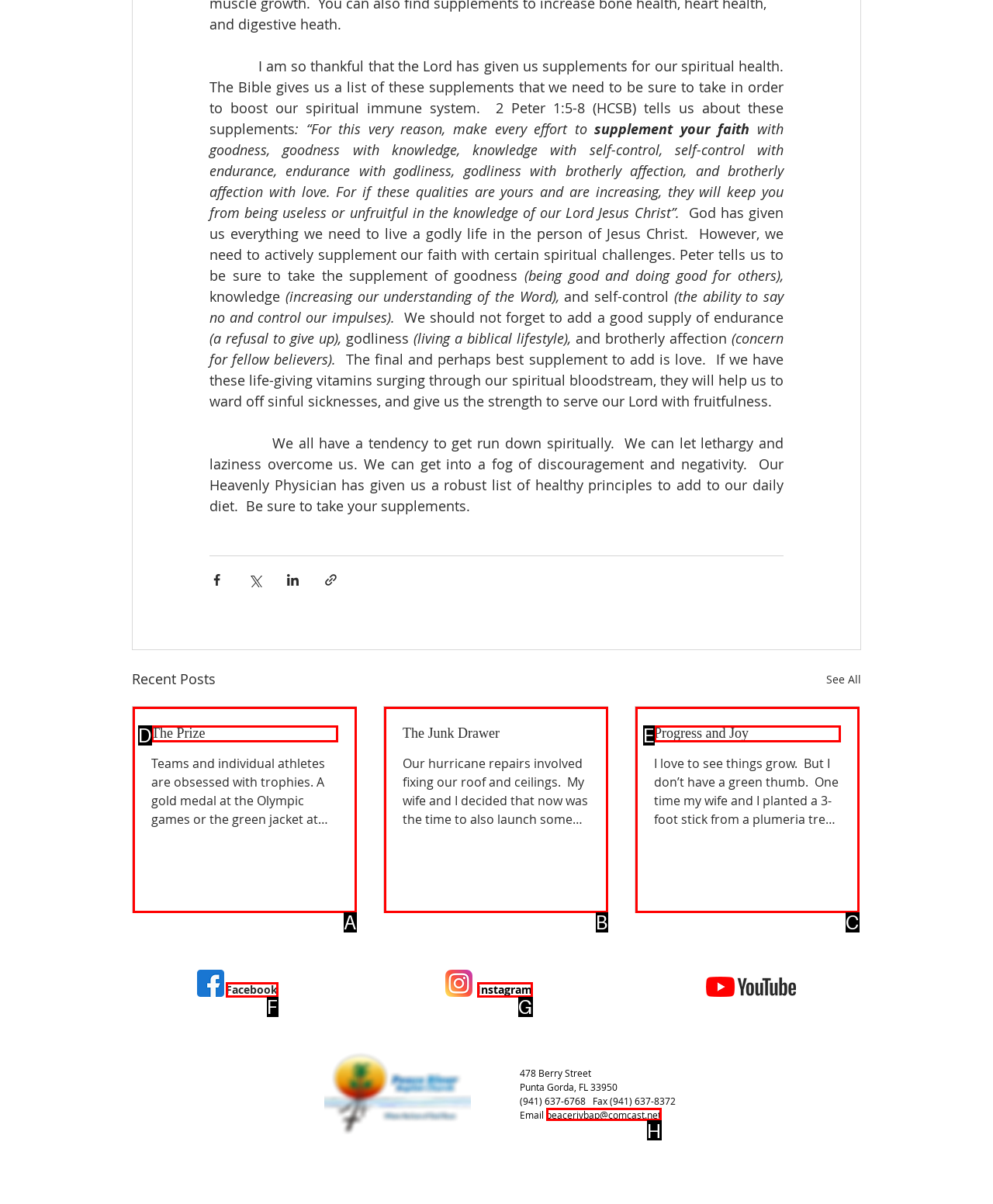Tell me the letter of the HTML element that best matches the description: Facebook from the provided options.

F